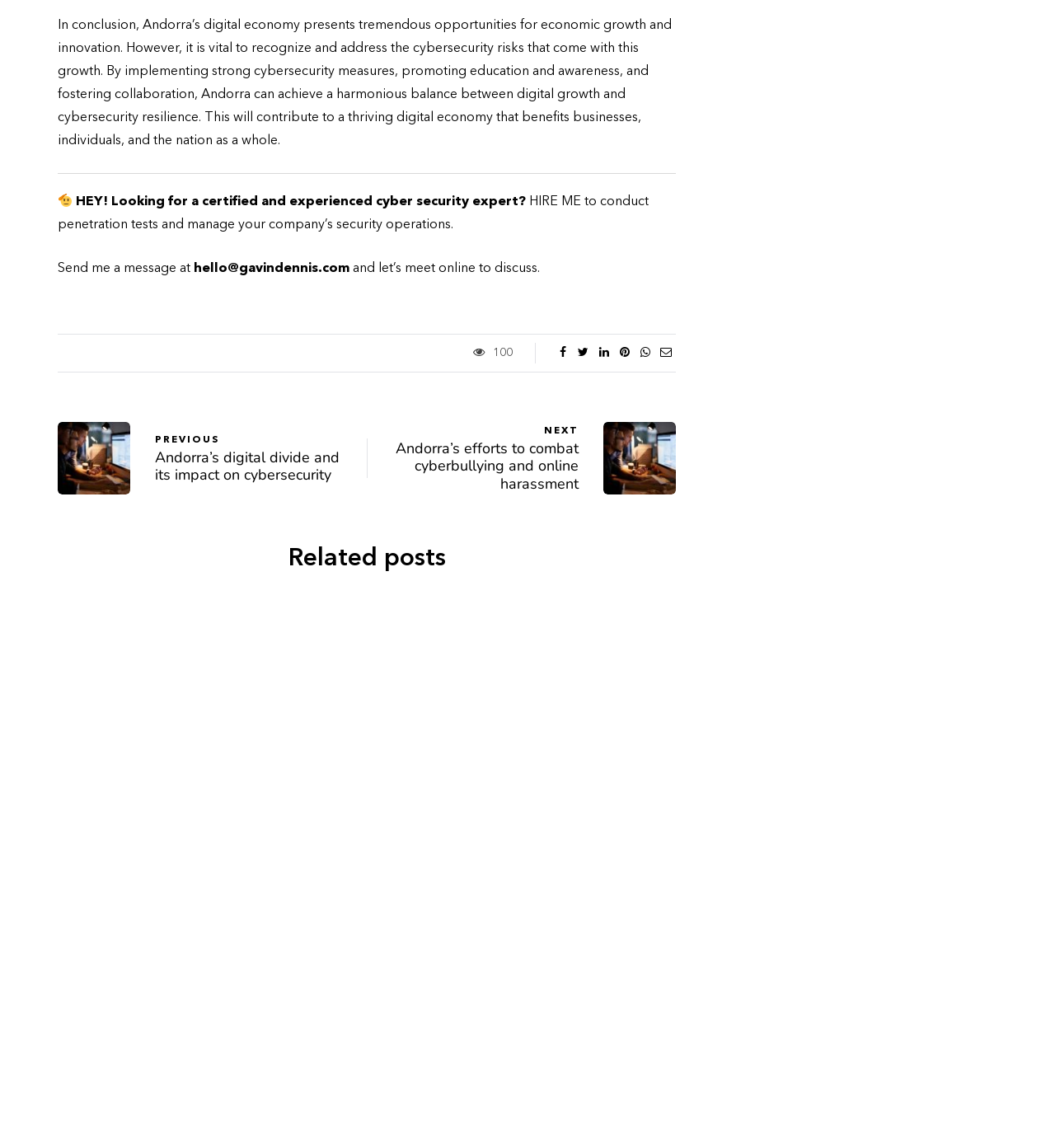Determine the bounding box coordinates of the section to be clicked to follow the instruction: "Click the 'PREVIOUS' link". The coordinates should be given as four float numbers between 0 and 1, formatted as [left, top, right, bottom].

[0.147, 0.376, 0.348, 0.422]